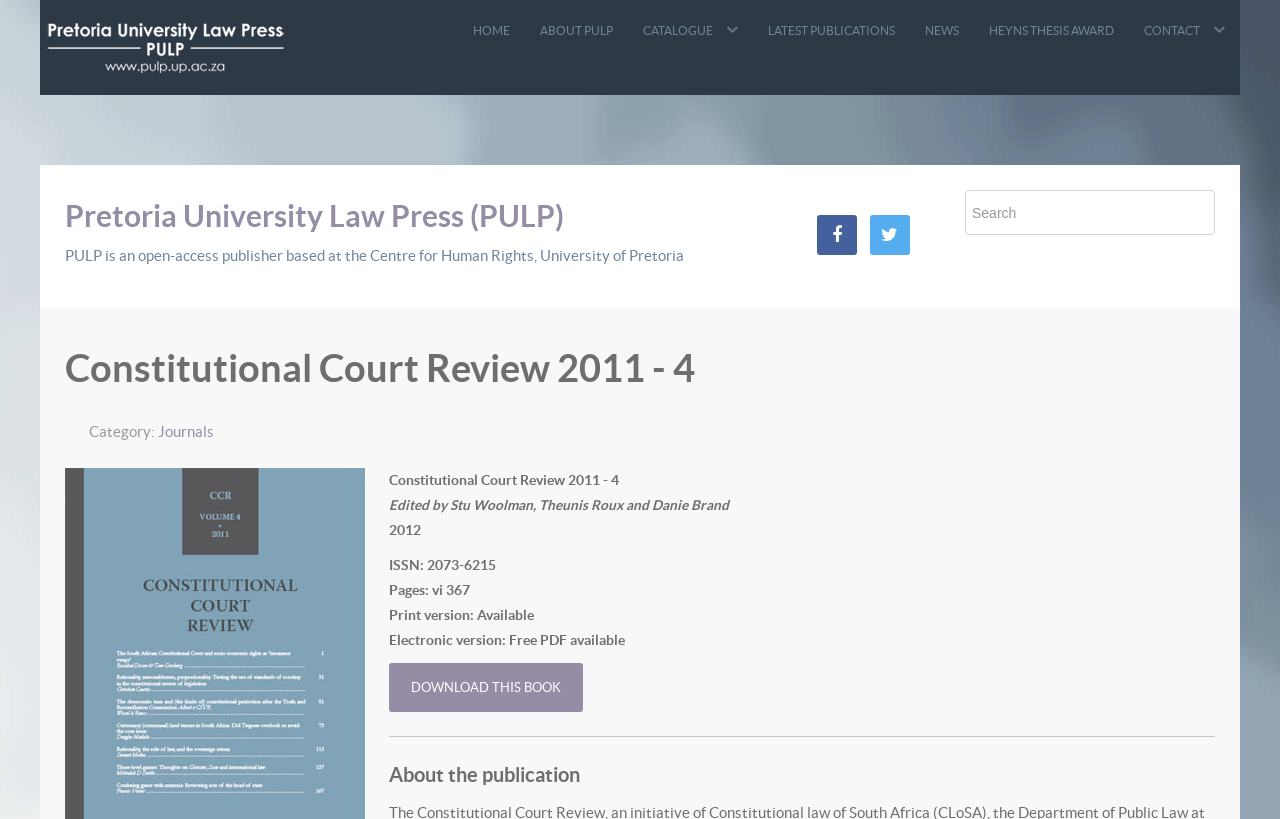What is the name of the editors of the publication?
Please answer the question with as much detail and depth as you can.

The names of the editors of the publication can be found in the heading element 'Constitutional Court Review 2011 - 4 Edited by Stu Woolman, Theunis Roux and Danie Brand 2012', which indicates that the publication was edited by these three individuals.